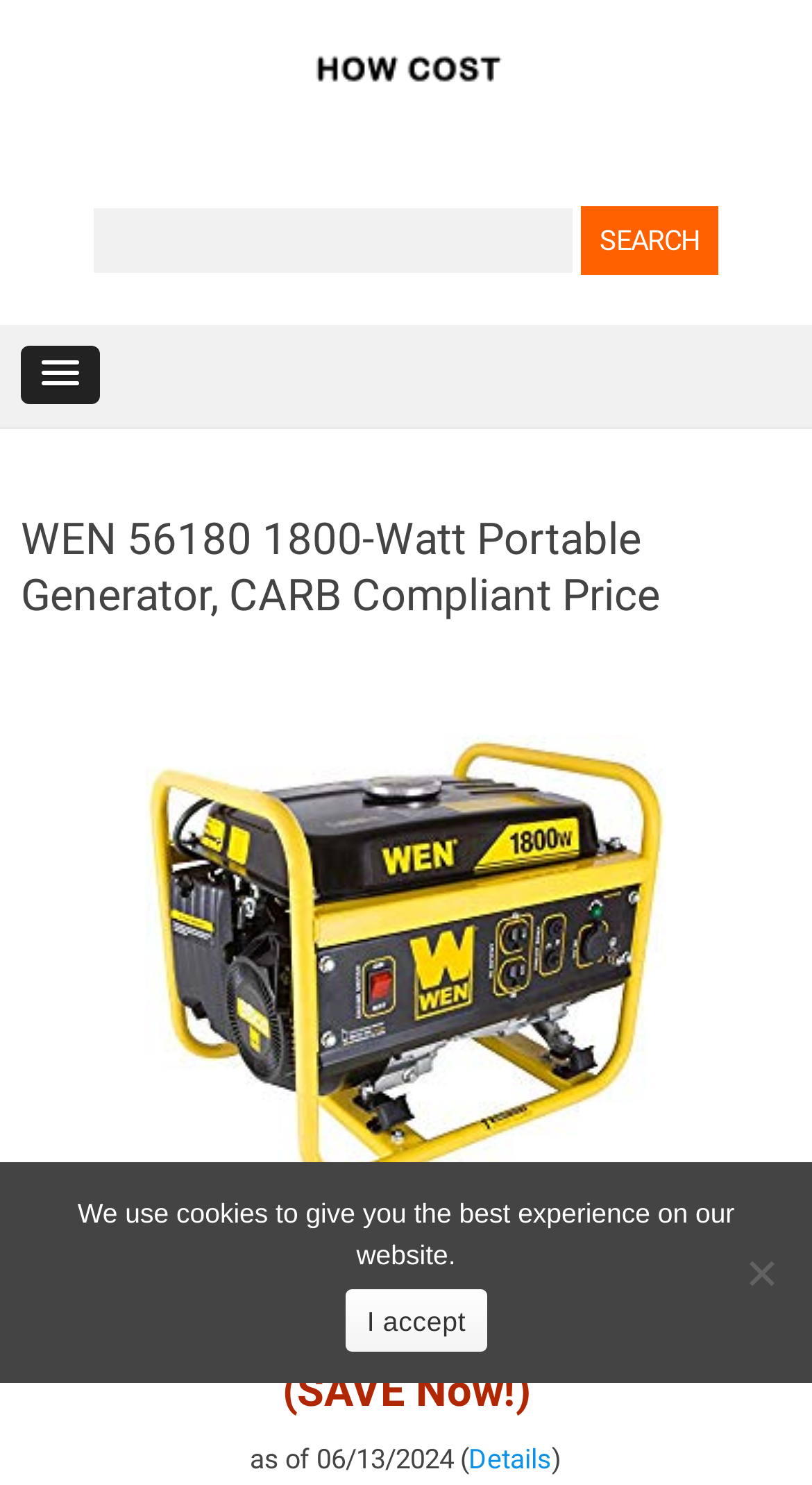Using the description "parent_node: Search for: name="s"", predict the bounding box of the relevant HTML element.

[0.115, 0.14, 0.705, 0.184]